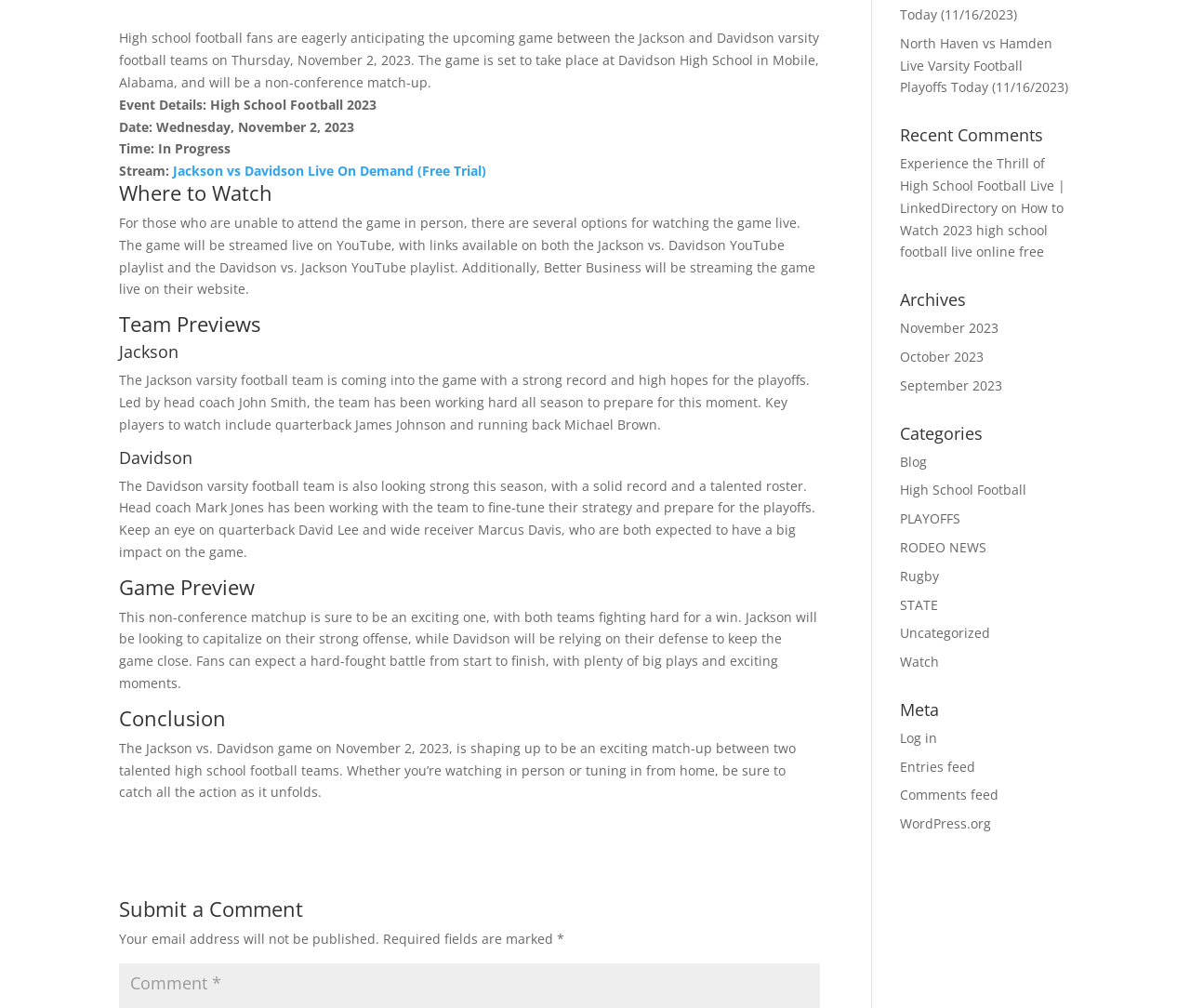Please locate the UI element described by "On Demand (Free Trial)" and provide its bounding box coordinates.

[0.284, 0.161, 0.409, 0.178]